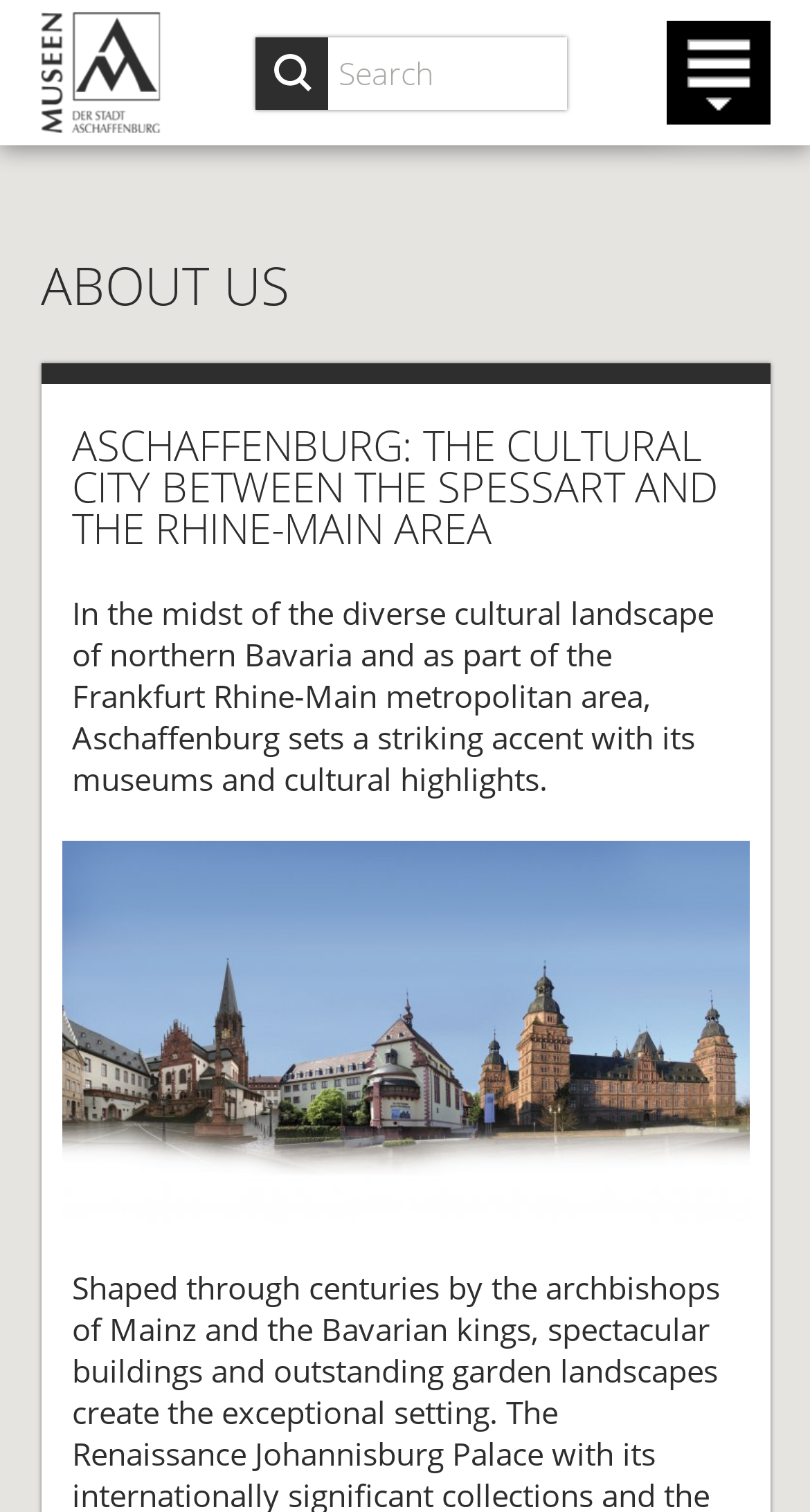What is the name of the city mentioned?
We need a detailed and meticulous answer to the question.

The name of the city is mentioned in the heading 'ASCHAFFENBURG: THE CULTURAL CITY BETWEEN THE SPESSART AND THE RHINE-MAIN AREA' and also in the text 'In the midst of the diverse cultural landscape of northern Bavaria and as part of the Frankfurt Rhine-Main metropolitan area, Aschaffenburg sets a striking accent with its museums and cultural highlights.'